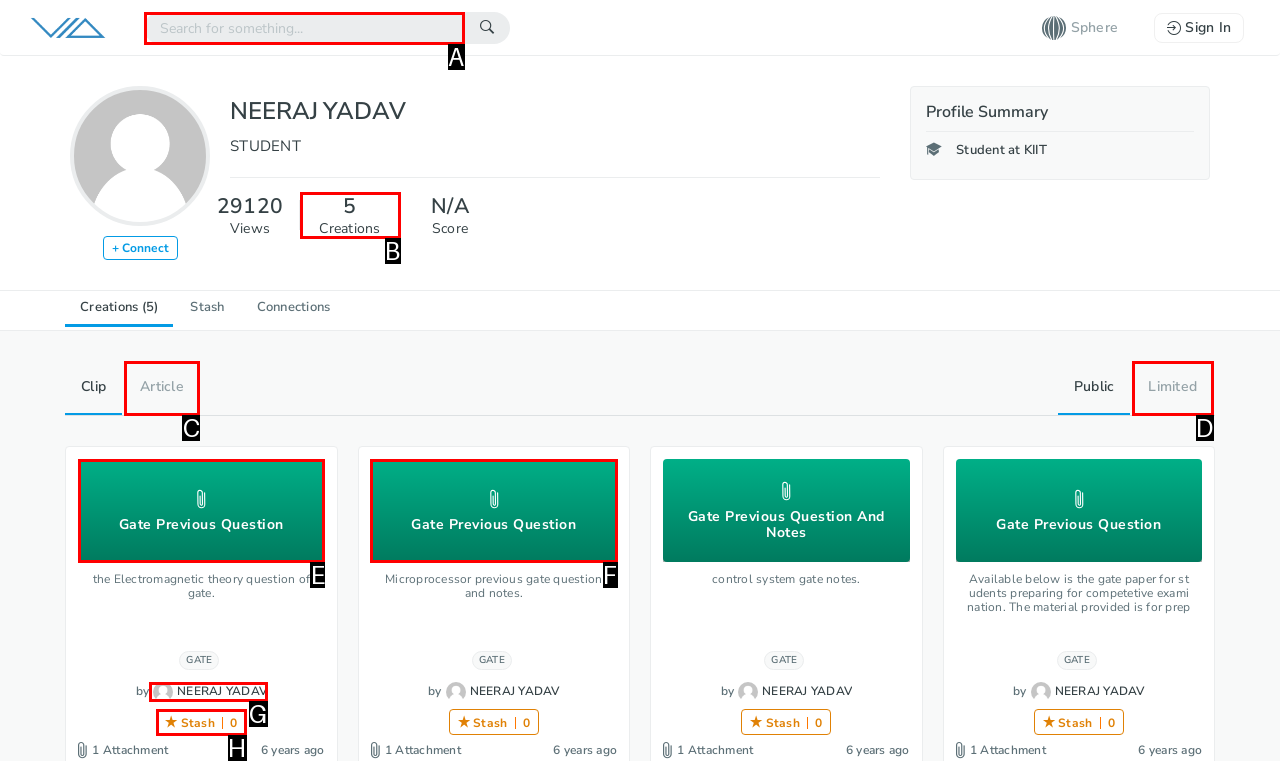With the description: name="query" placeholder="Search for something...", find the option that corresponds most closely and answer with its letter directly.

A